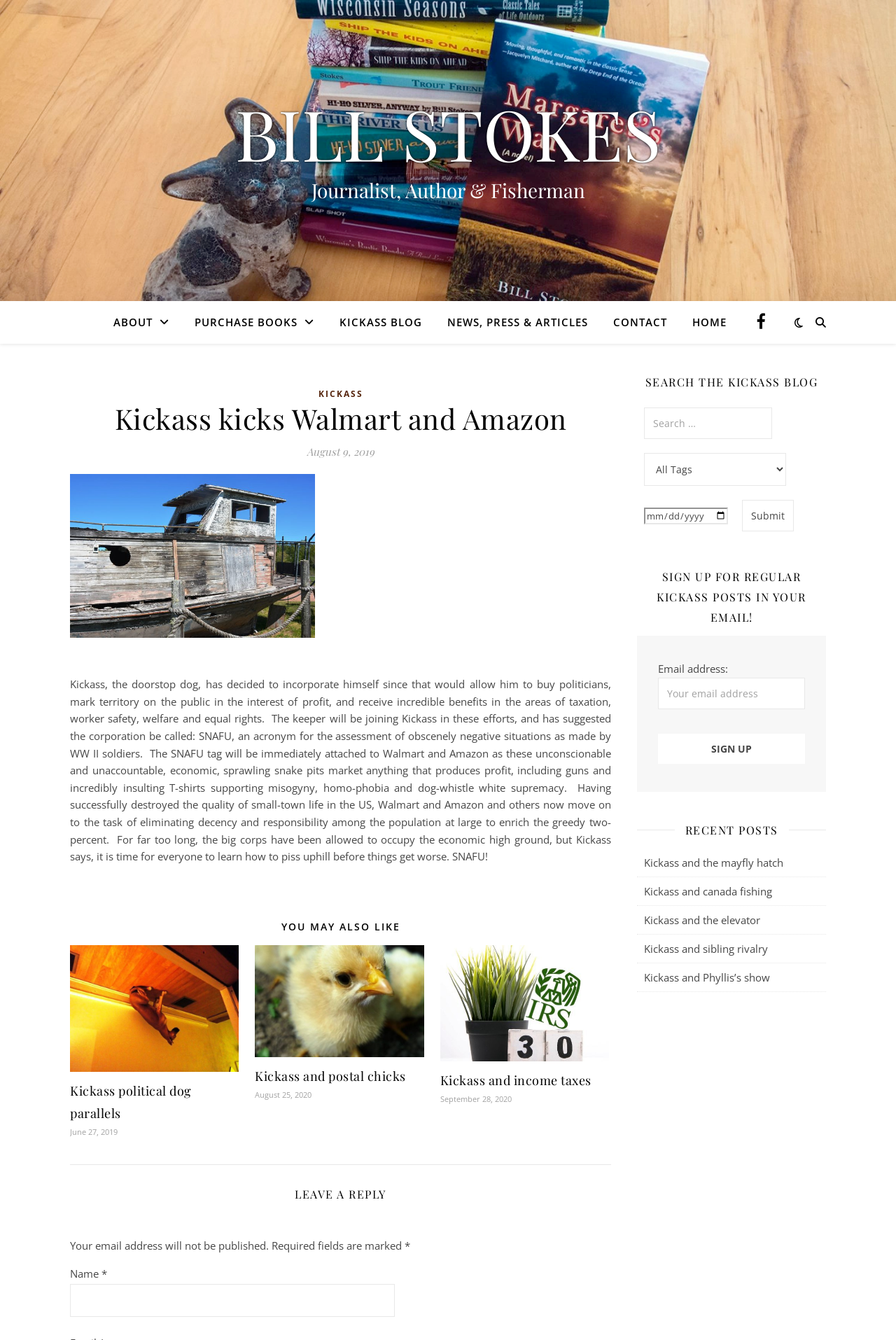Identify the bounding box coordinates necessary to click and complete the given instruction: "Close the current window".

None